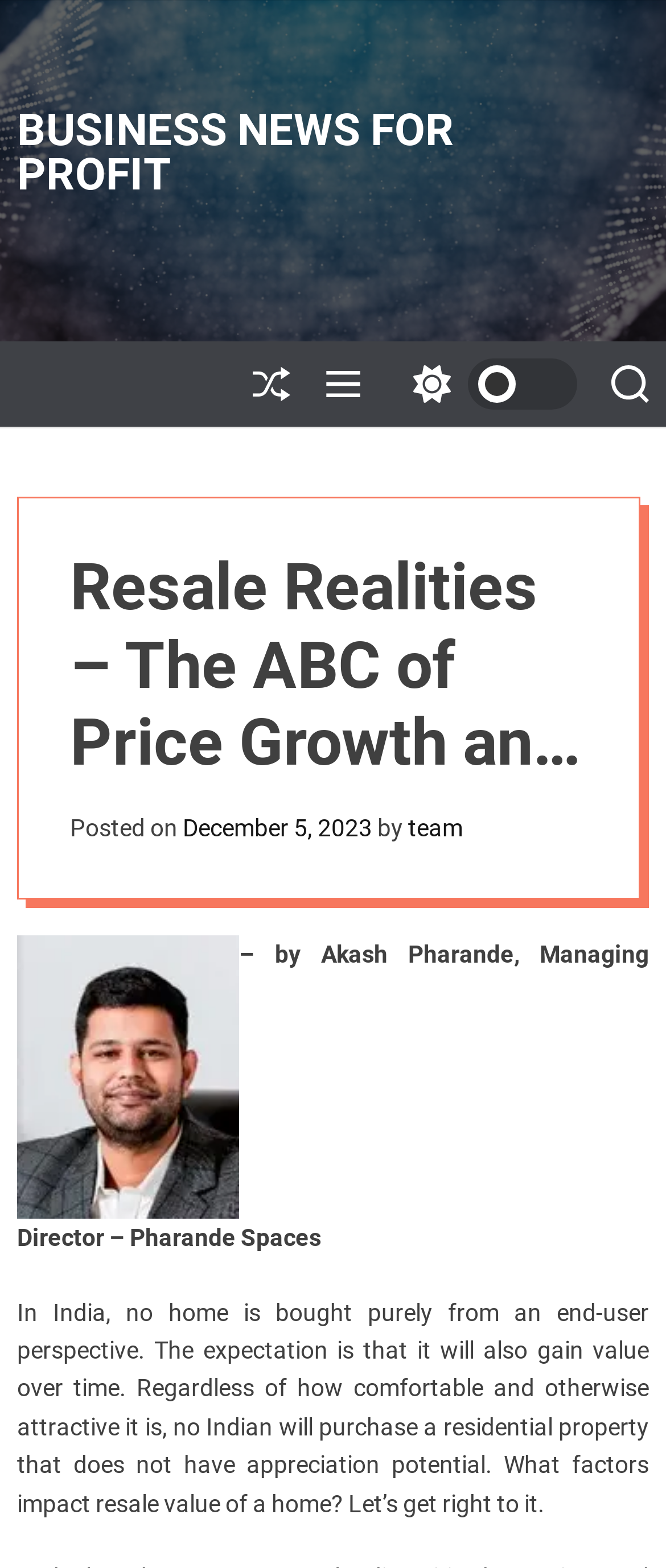What is the company associated with the author?
We need a detailed and exhaustive answer to the question. Please elaborate.

The company associated with the author can be found by looking at the text below the main heading, which says '– by Akash Pharande, Managing Director – Pharande Spaces'. This indicates that Pharande Spaces is the company associated with the author.